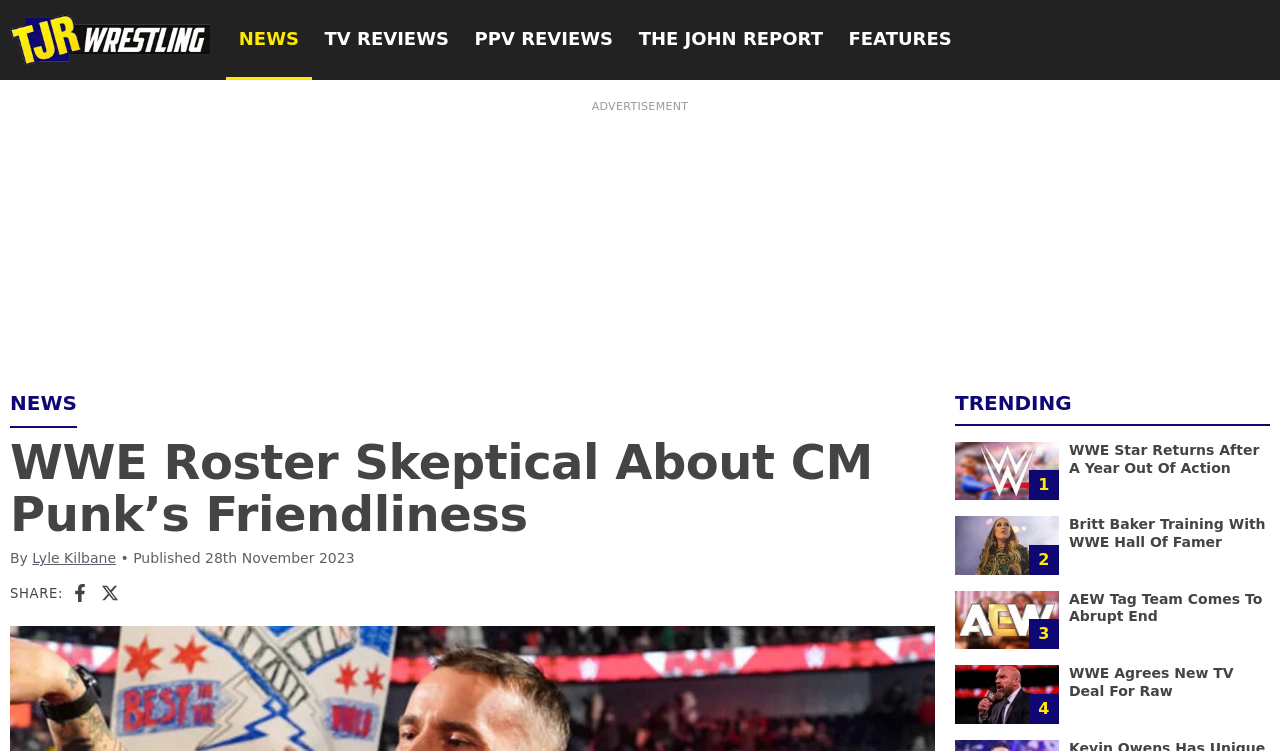What is the name of the website?
Using the image, give a concise answer in the form of a single word or short phrase.

TJR Wrestling